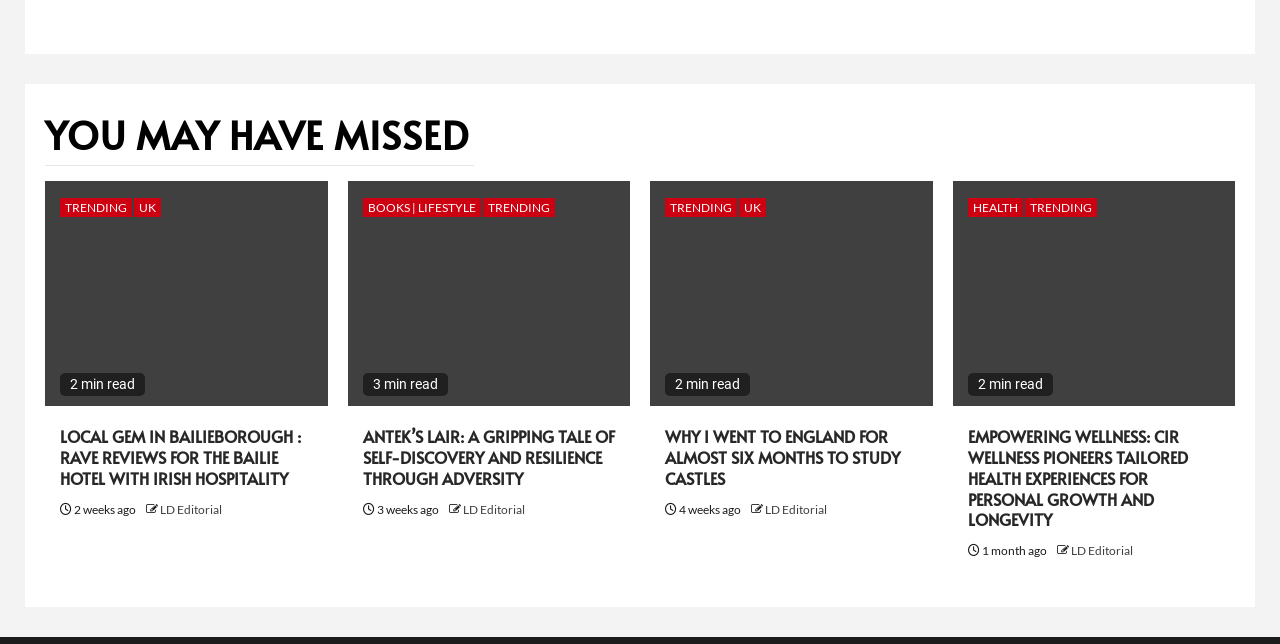Find the bounding box coordinates of the element's region that should be clicked in order to follow the given instruction: "Click on the 'LOCAL GEM IN BAILIEBOROUGH : RAVE REVIEWS FOR THE BAILIE HOTEL WITH IRISH HOSPITALITY' article". The coordinates should consist of four float numbers between 0 and 1, i.e., [left, top, right, bottom].

[0.047, 0.662, 0.244, 0.759]